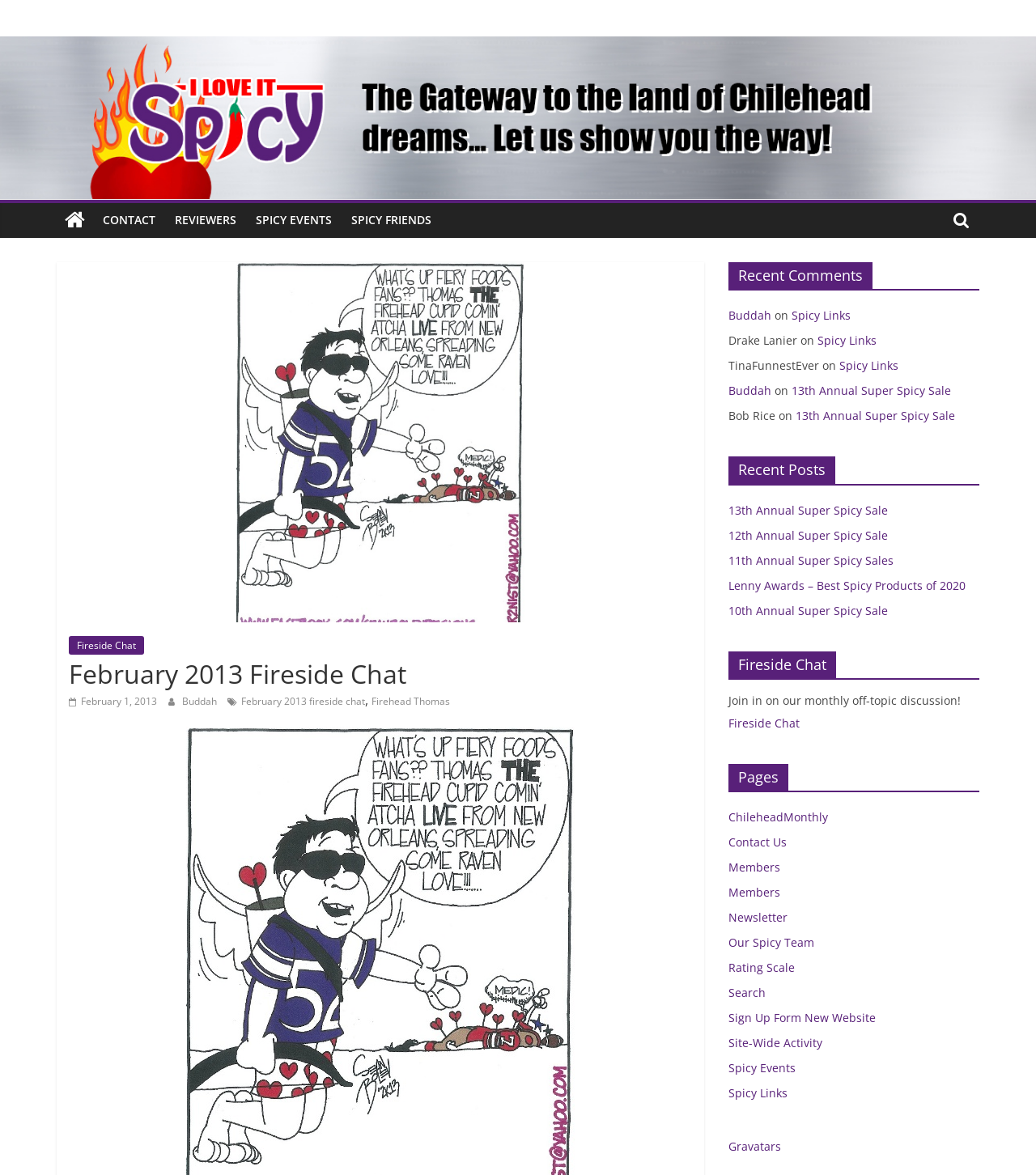Give a one-word or short phrase answer to this question: 
What is the name of the section below the Fireside Chat?

Recent Comments